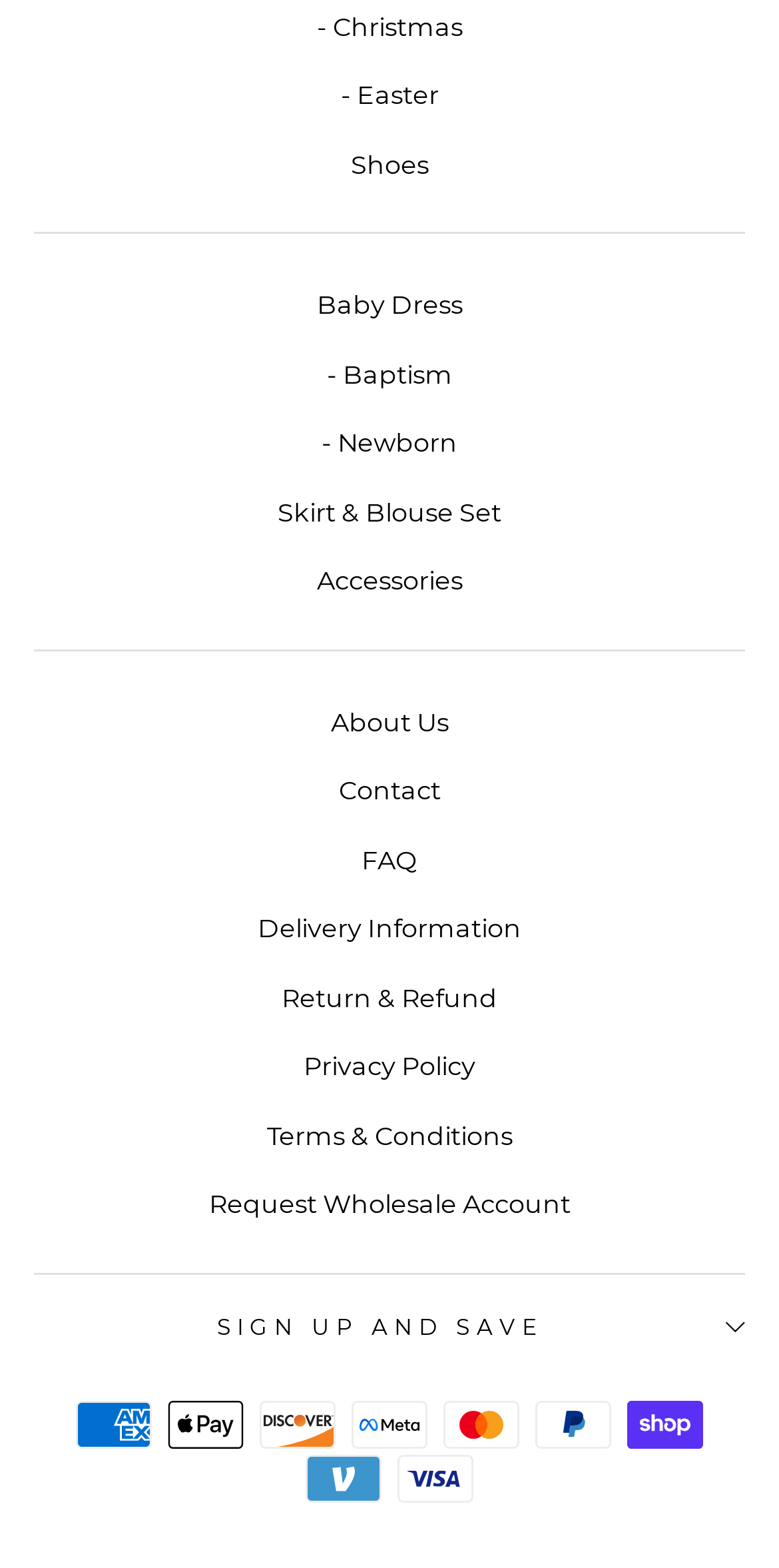How many links are there in the main navigation?
Relying on the image, give a concise answer in one word or a brief phrase.

9